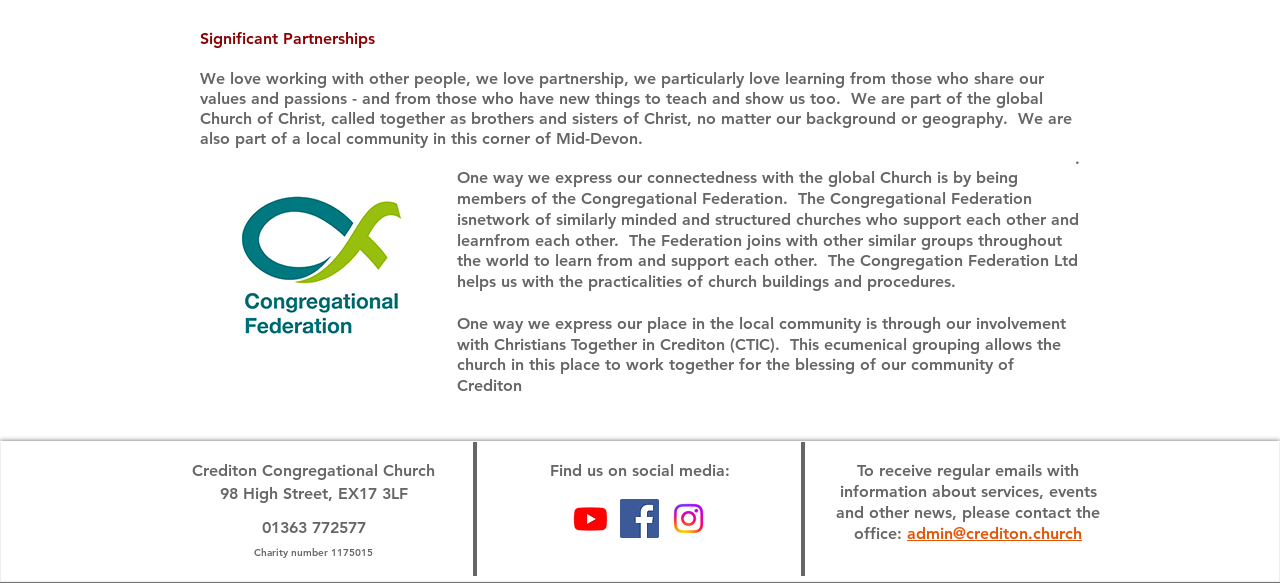From the screenshot, find the bounding box of the UI element matching this description: "aria-label="Facebook Social Icon"". Supply the bounding box coordinates in the form [left, top, right, bottom], each a float between 0 and 1.

[0.484, 0.857, 0.515, 0.924]